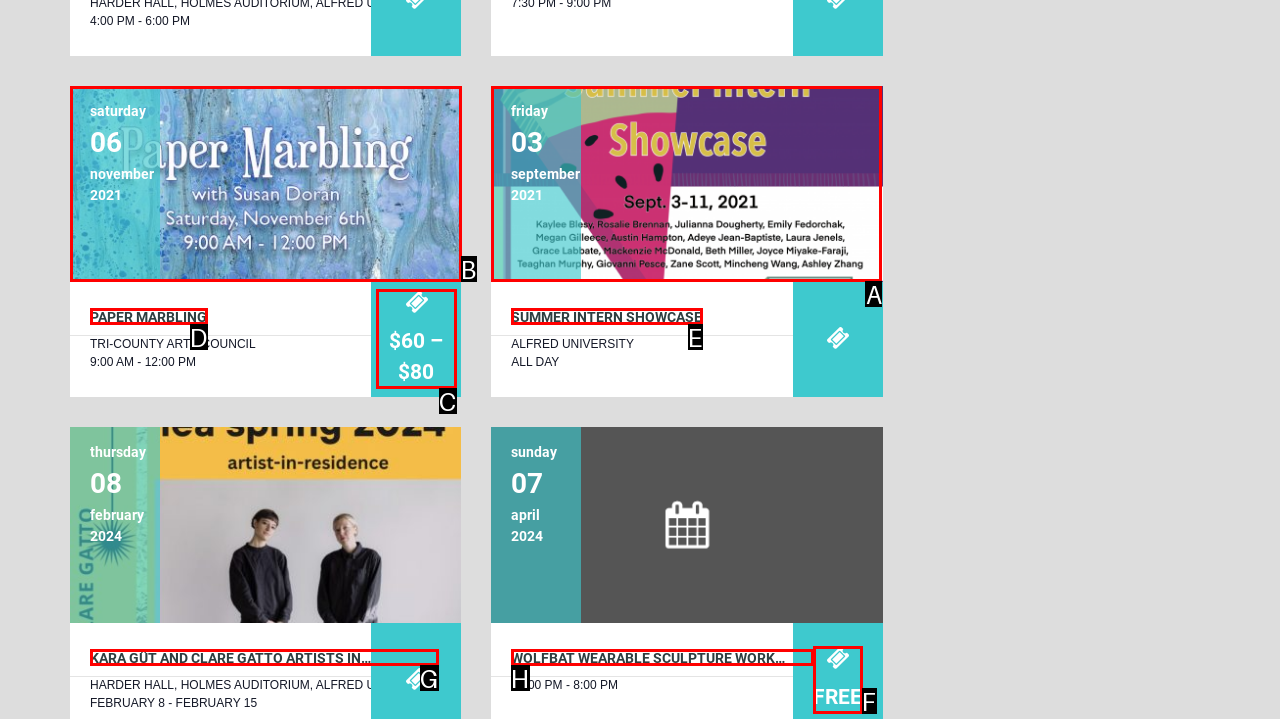Show which HTML element I need to click to perform this task: View Summer Intern Showcase Answer with the letter of the correct choice.

A